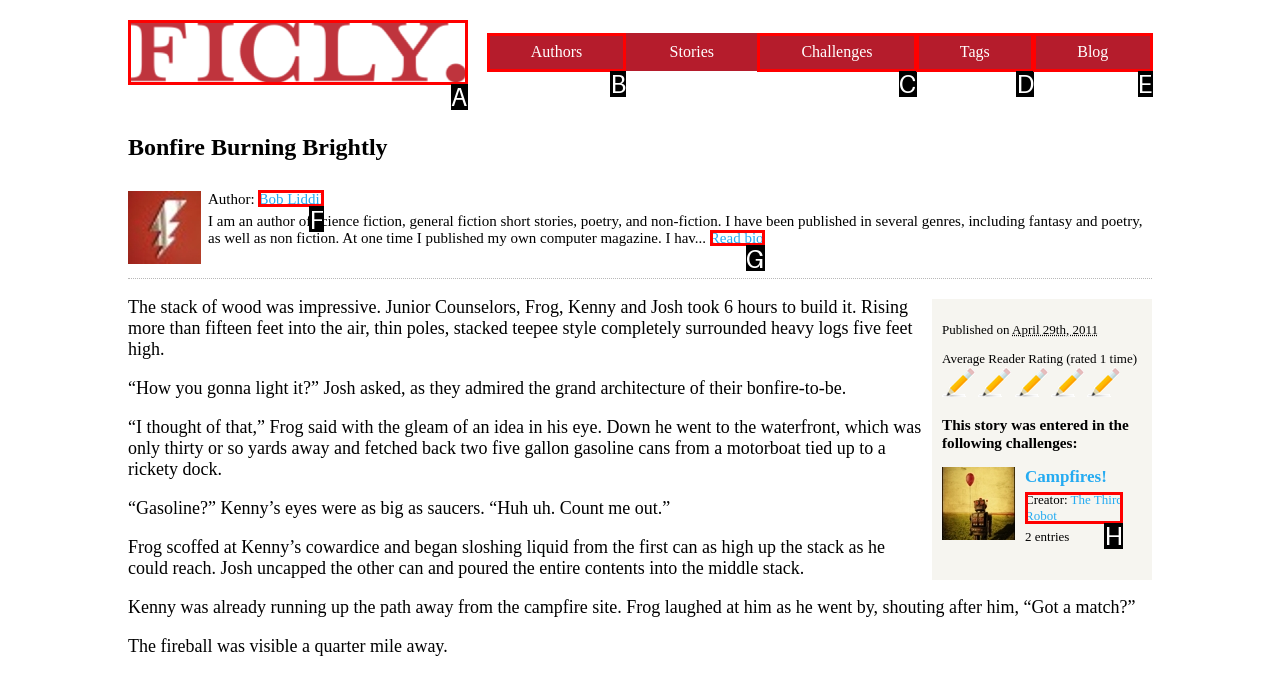Identify the letter of the UI element needed to carry out the task: Add to cart
Reply with the letter of the chosen option.

None